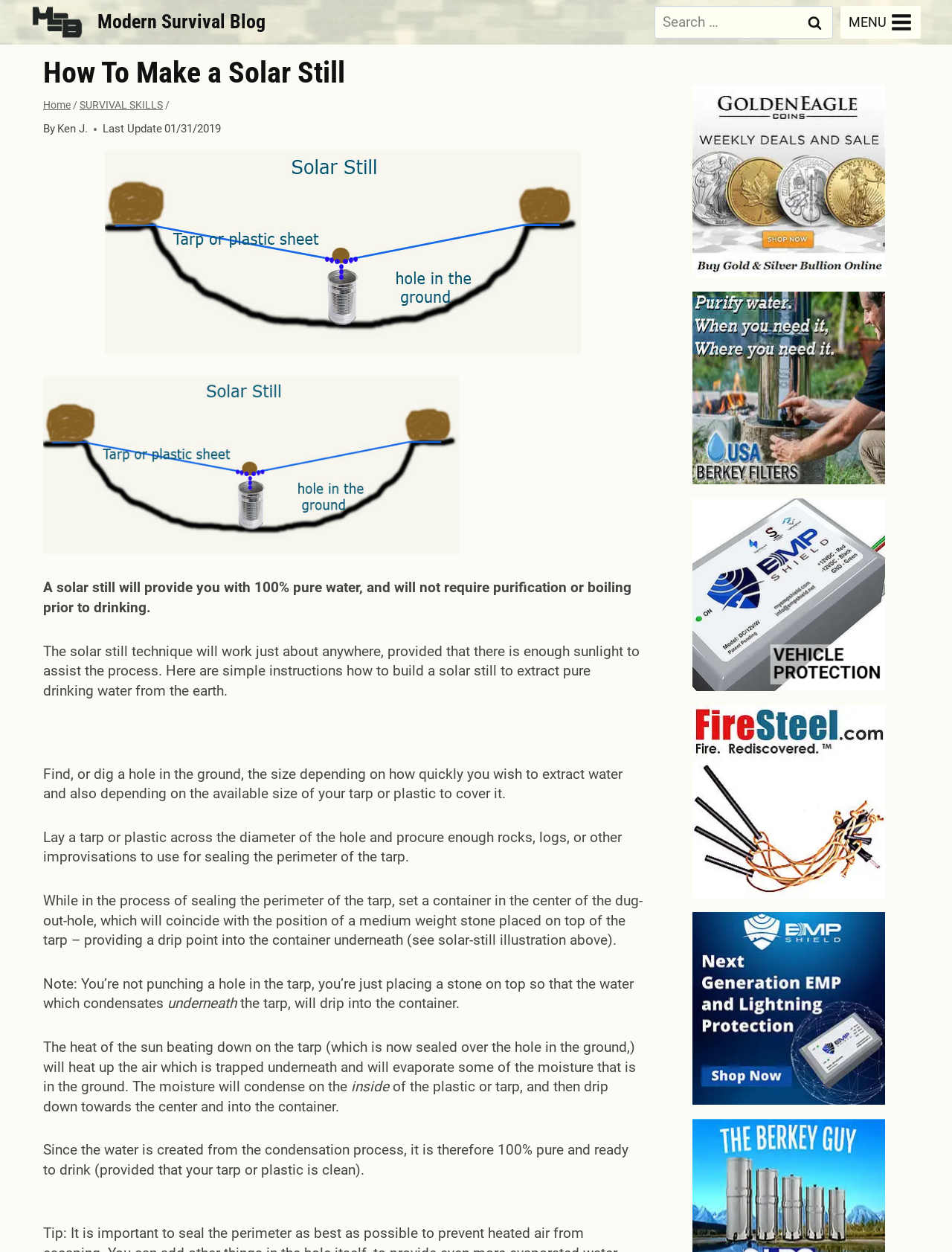What is the purpose of a solar still?
Please provide a single word or phrase in response based on the screenshot.

Get pure drinking water